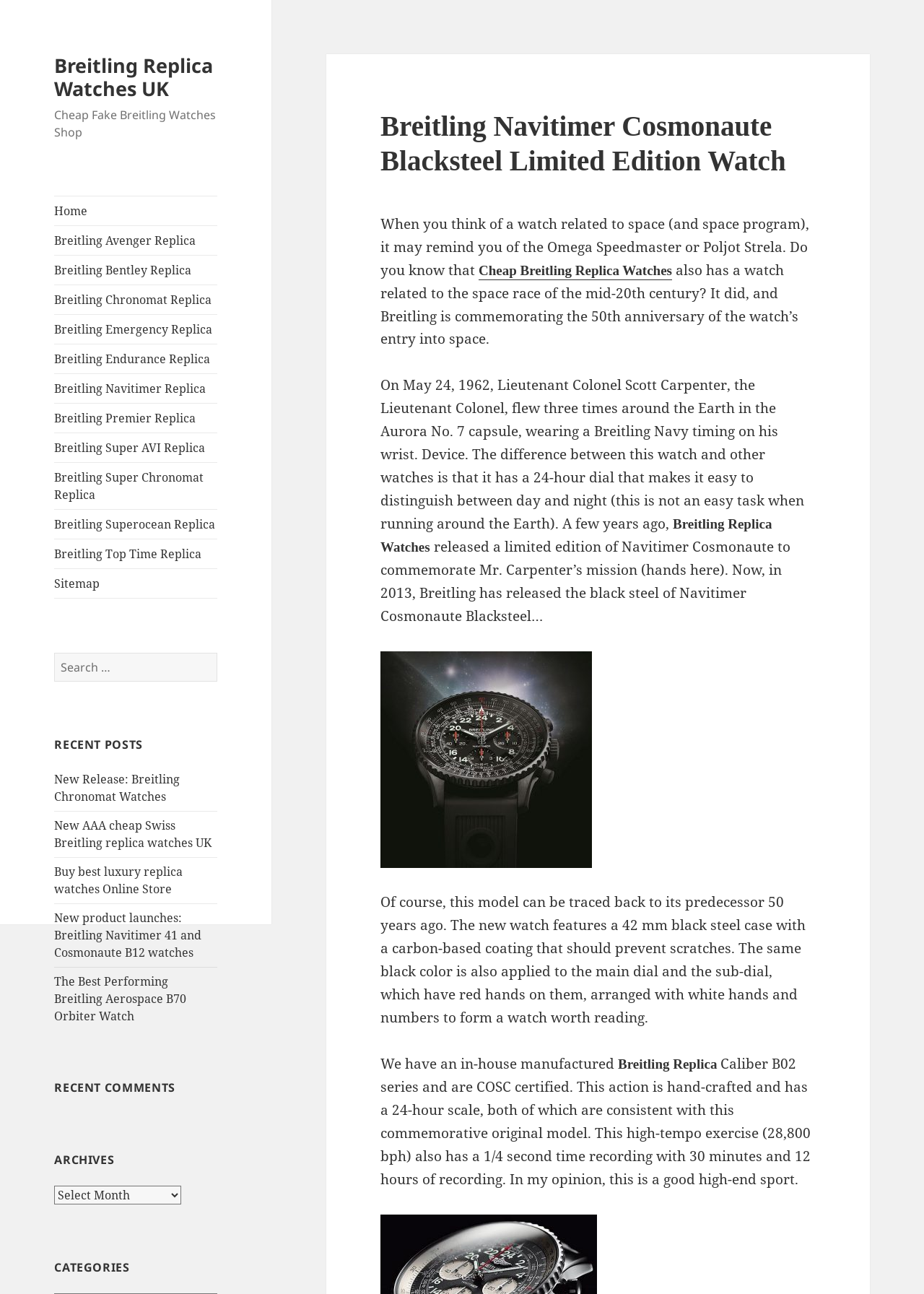Based on the element description "Breitling Premier Replica", predict the bounding box coordinates of the UI element.

[0.059, 0.312, 0.235, 0.334]